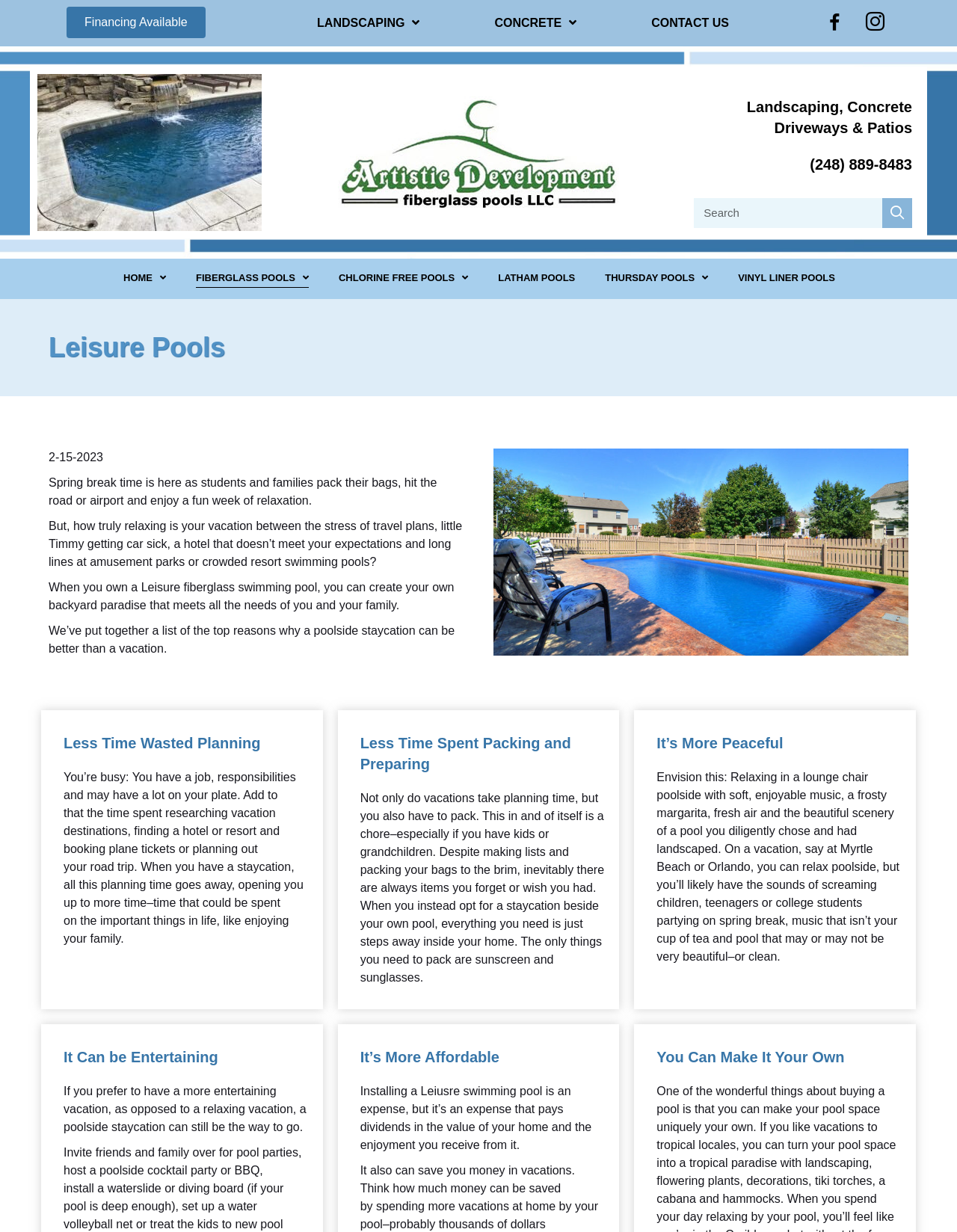Determine the bounding box coordinates for the area that needs to be clicked to fulfill this task: "Call the phone number". The coordinates must be given as four float numbers between 0 and 1, i.e., [left, top, right, bottom].

[0.846, 0.127, 0.953, 0.14]